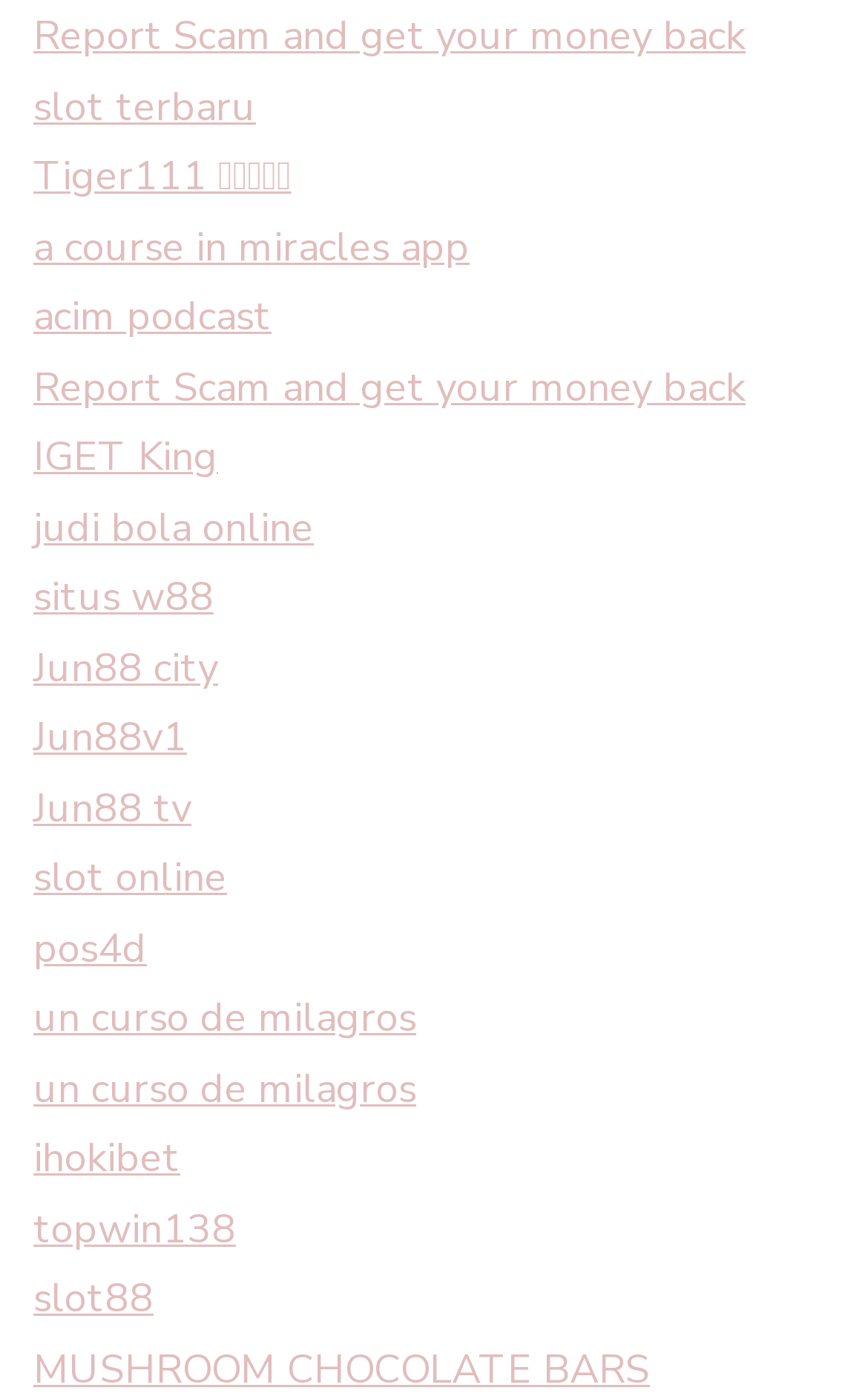Please find the bounding box coordinates of the element that needs to be clicked to perform the following instruction: "Report a scam". The bounding box coordinates should be four float numbers between 0 and 1, represented as [left, top, right, bottom].

[0.038, 0.007, 0.859, 0.045]